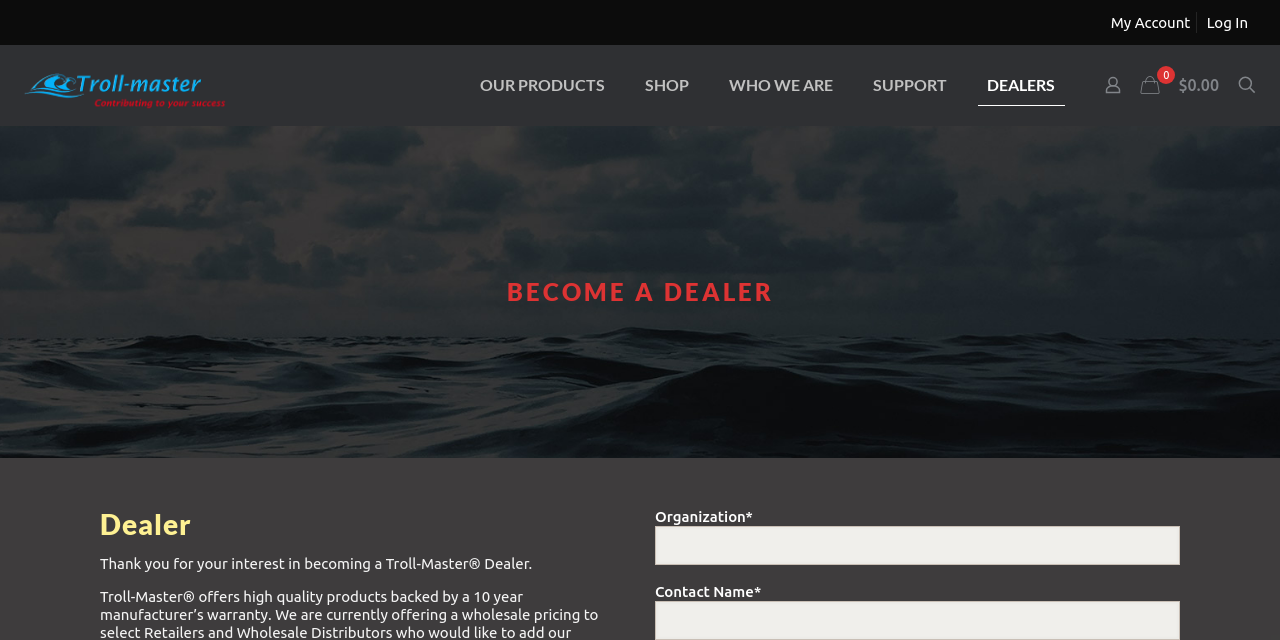Please identify the bounding box coordinates for the region that you need to click to follow this instruction: "Enter organization name".

[0.512, 0.822, 0.922, 0.883]